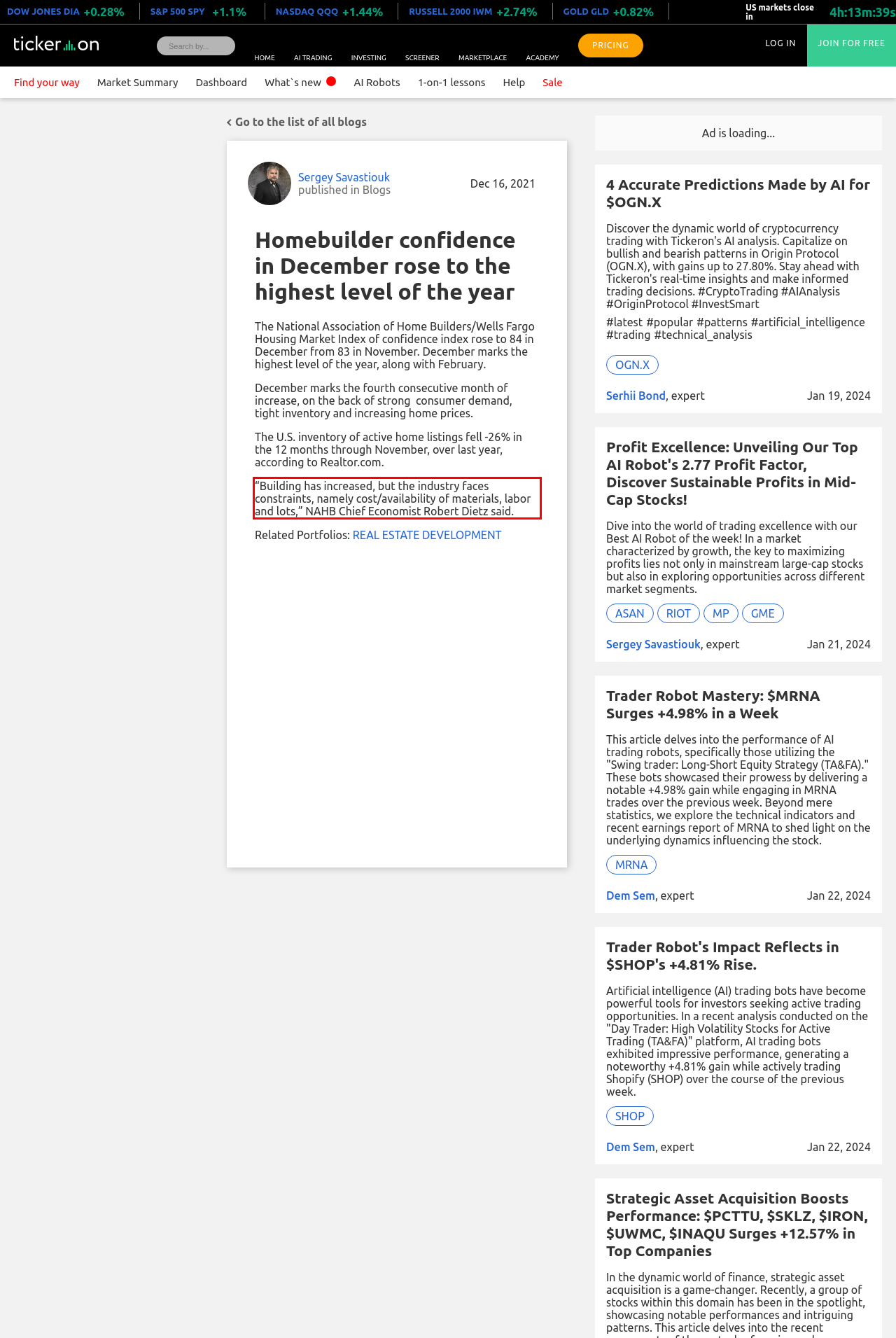Examine the screenshot of the webpage, locate the red bounding box, and perform OCR to extract the text contained within it.

“Building has increased, but the industry faces constraints, namely cost/availability of materials, labor and lots,” NAHB Chief Economist Robert Dietz said.